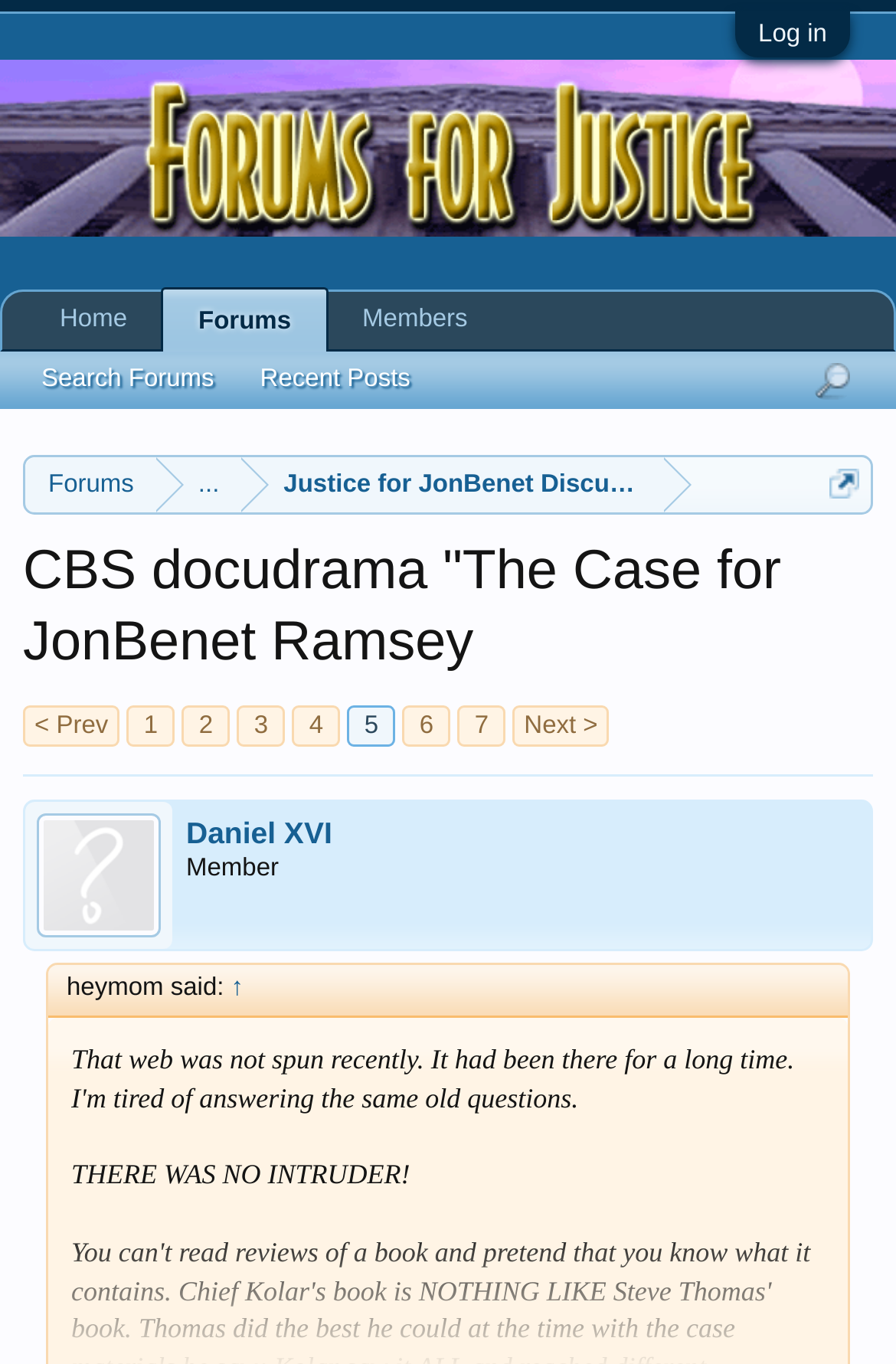Locate the bounding box for the described UI element: "↑". Ensure the coordinates are four float numbers between 0 and 1, formatted as [left, top, right, bottom].

[0.176, 0.147, 0.206, 0.167]